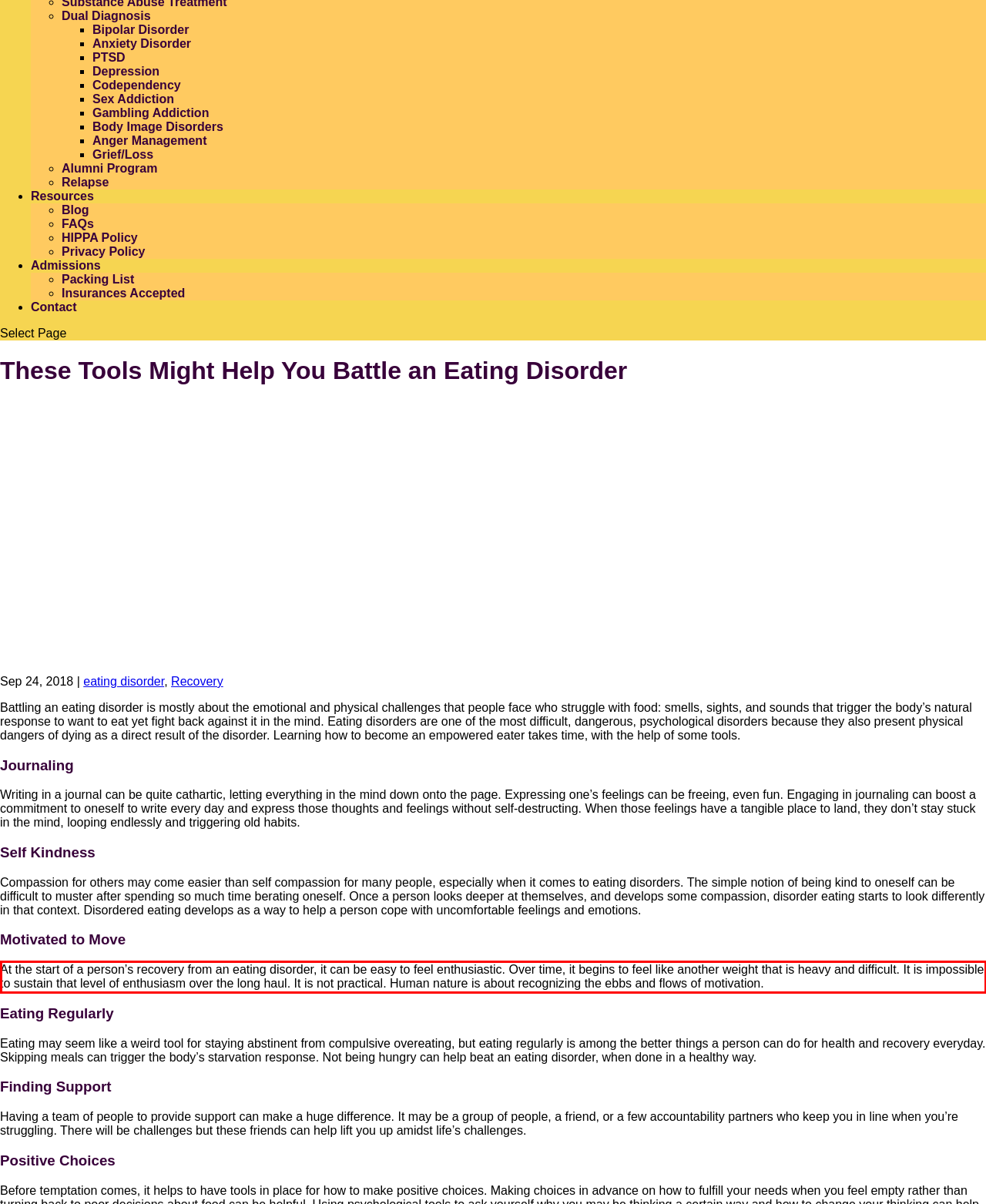Please perform OCR on the text content within the red bounding box that is highlighted in the provided webpage screenshot.

At the start of a person’s recovery from an eating disorder, it can be easy to feel enthusiastic. Over time, it begins to feel like another weight that is heavy and difficult. It is impossible to sustain that level of enthusiasm over the long haul. It is not practical. Human nature is about recognizing the ebbs and flows of motivation.